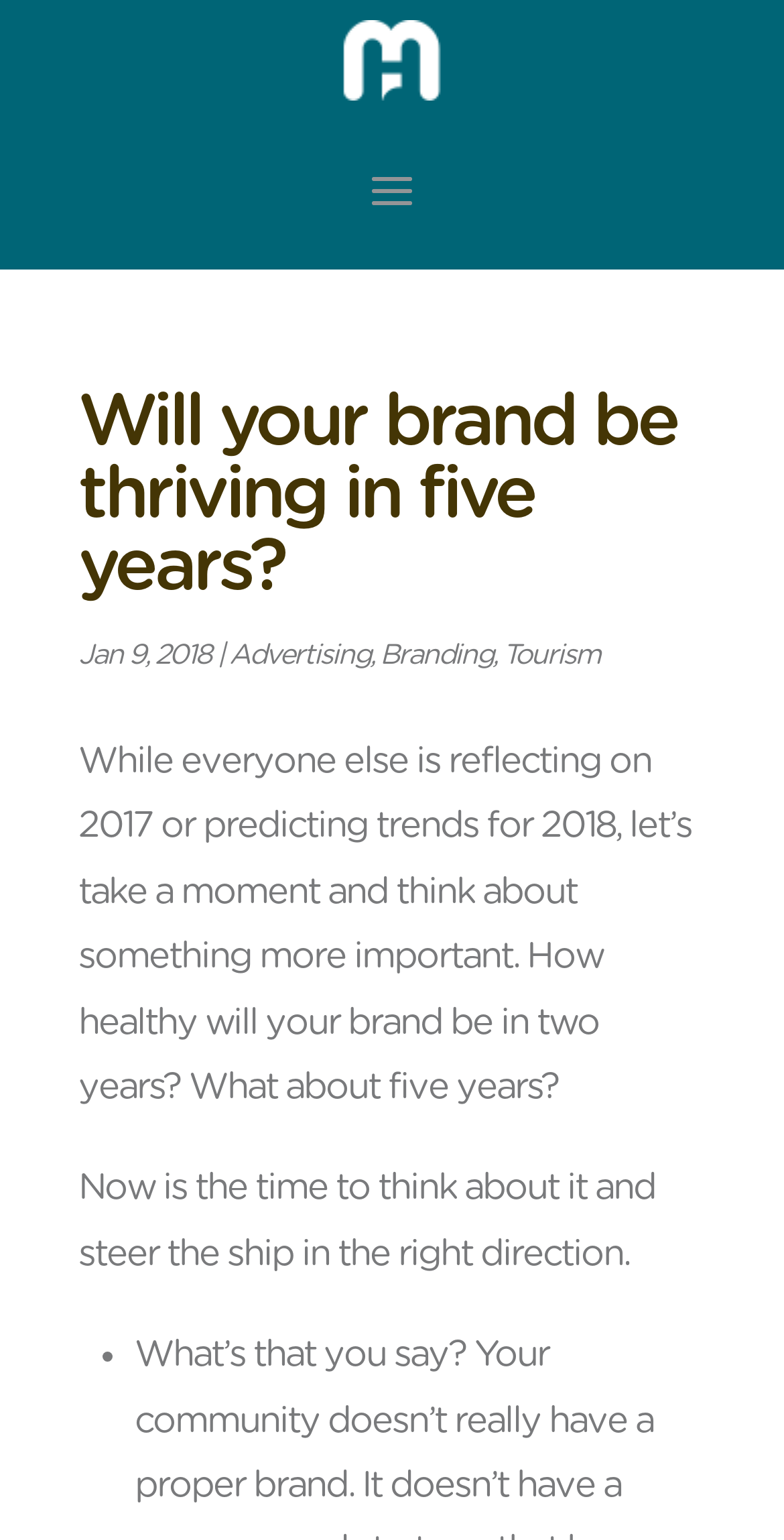Respond with a single word or short phrase to the following question: 
How many links are present in the categories section?

3